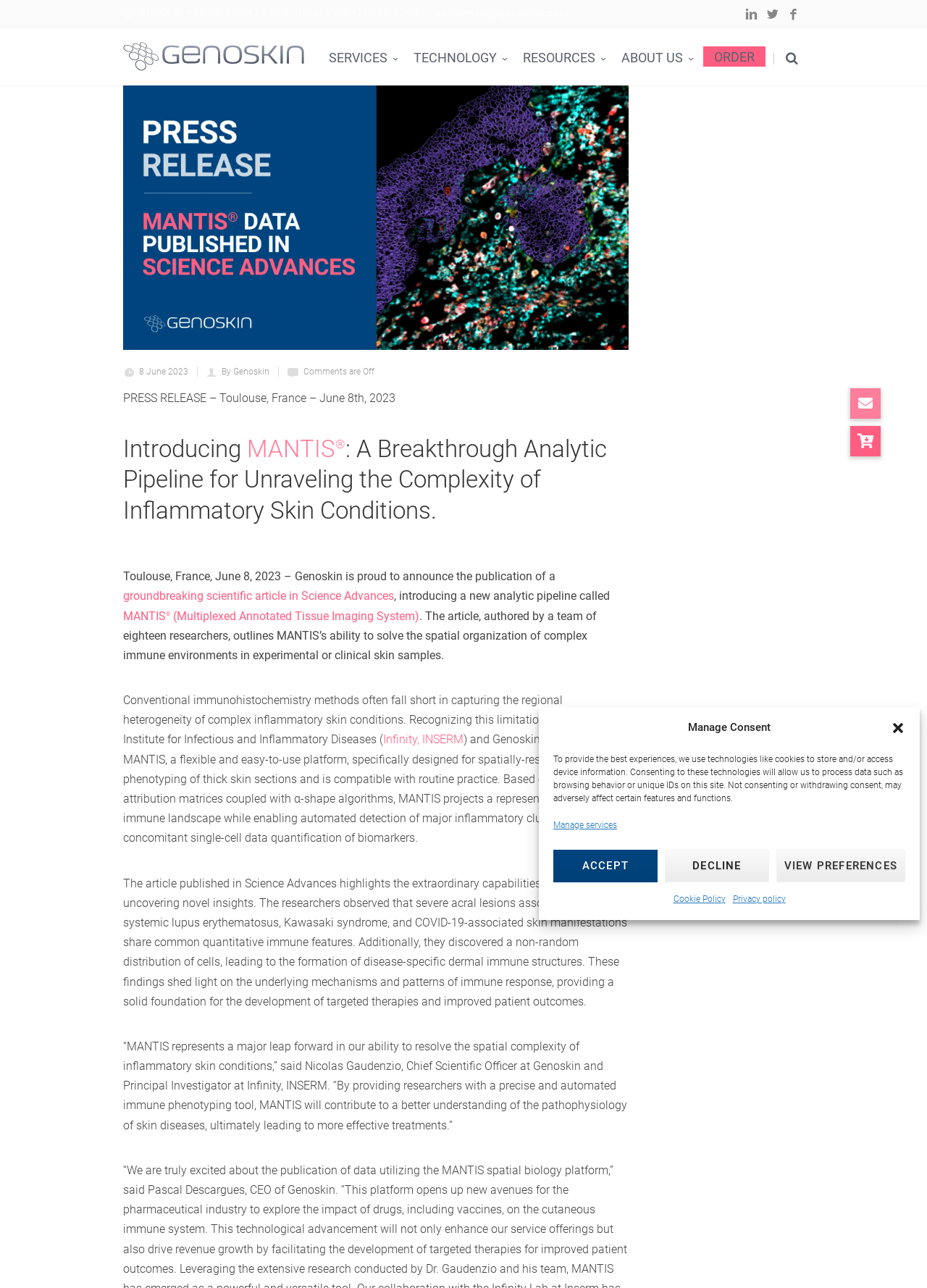Determine the bounding box of the UI element mentioned here: "aria-label="Linkedin"". The coordinates must be in the format [left, top, right, bottom] with values ranging from 0 to 1.

[0.917, 0.301, 0.95, 0.325]